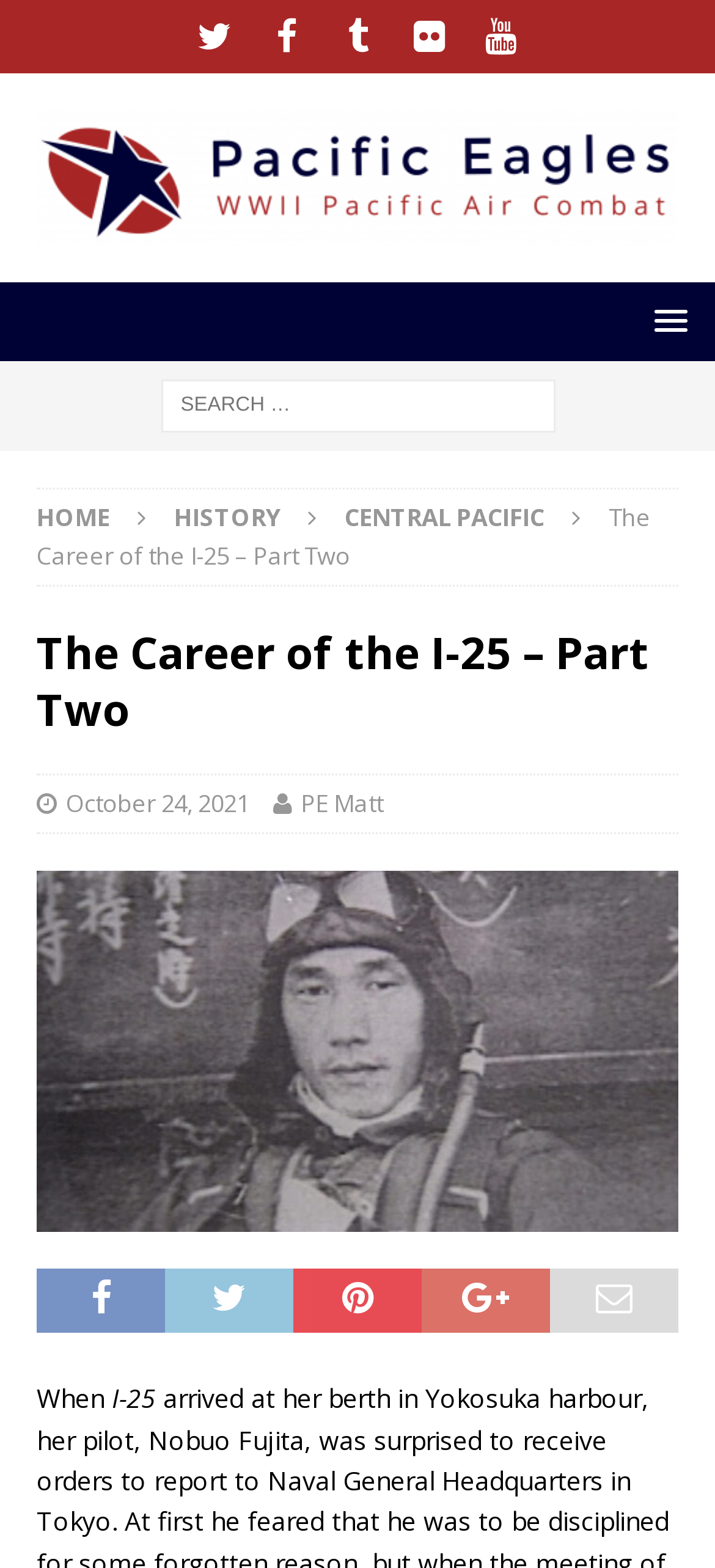Please reply to the following question with a single word or a short phrase:
How many main navigation links are available?

3